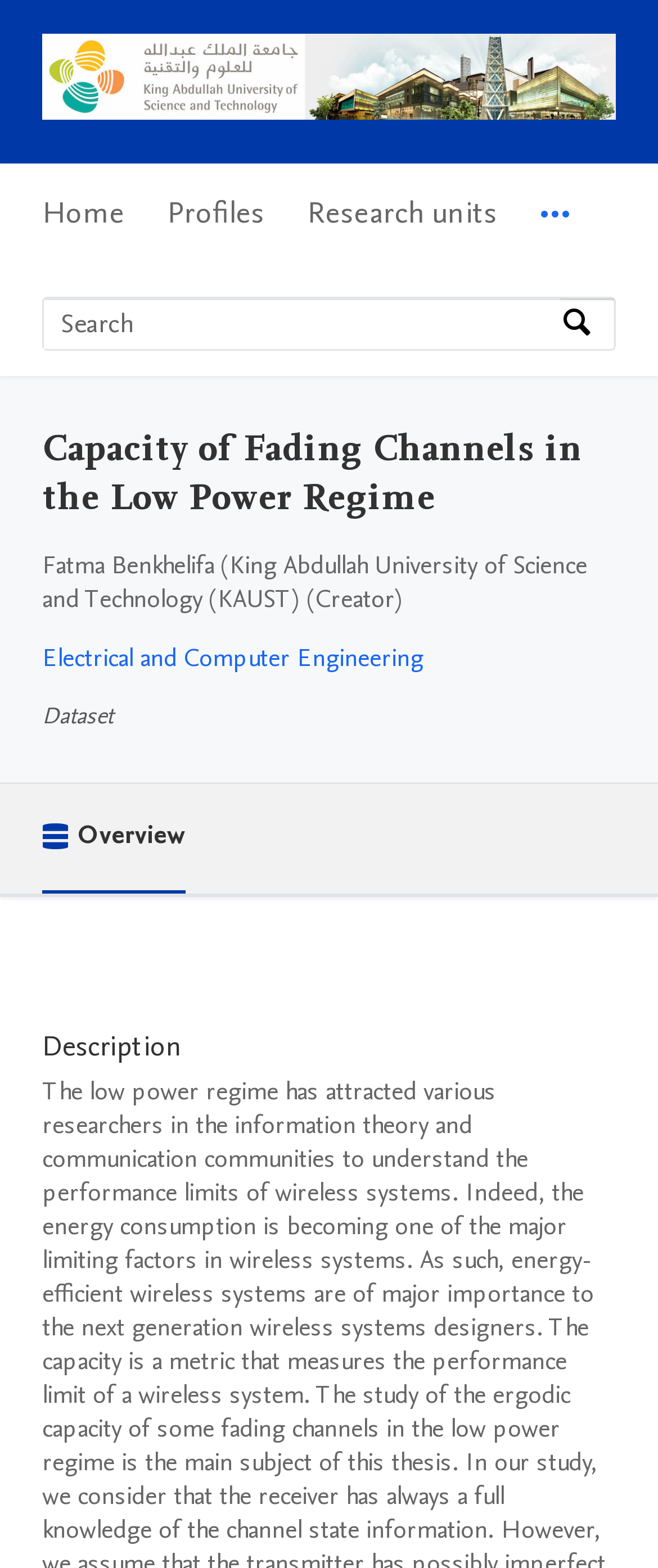From the screenshot, find the bounding box of the UI element matching this description: "Home". Supply the bounding box coordinates in the form [left, top, right, bottom], each a float between 0 and 1.

[0.064, 0.104, 0.19, 0.17]